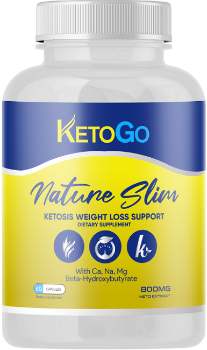What is the purpose of Beta-Hydroxybutyrate (BHB) in the supplement?
Based on the image content, provide your answer in one word or a short phrase.

Aiding in fat burning